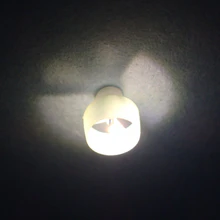Convey all the details present in the image.

This image features a stylish cylinder lamp, specifically designed for a 1/48th scale model setup. The lamp is mounted on a ceiling or surface, emanating a warm light that creates a cozy atmosphere. Its minimalist design with a white exterior allows it to blend seamlessly into various display settings, making it a perfect accessory for enhancing the aesthetic of model scenes or dioramas. The subtle shadows and light reflections suggest the lamp is in operation, adding depth and realism to the environment it illuminates. 